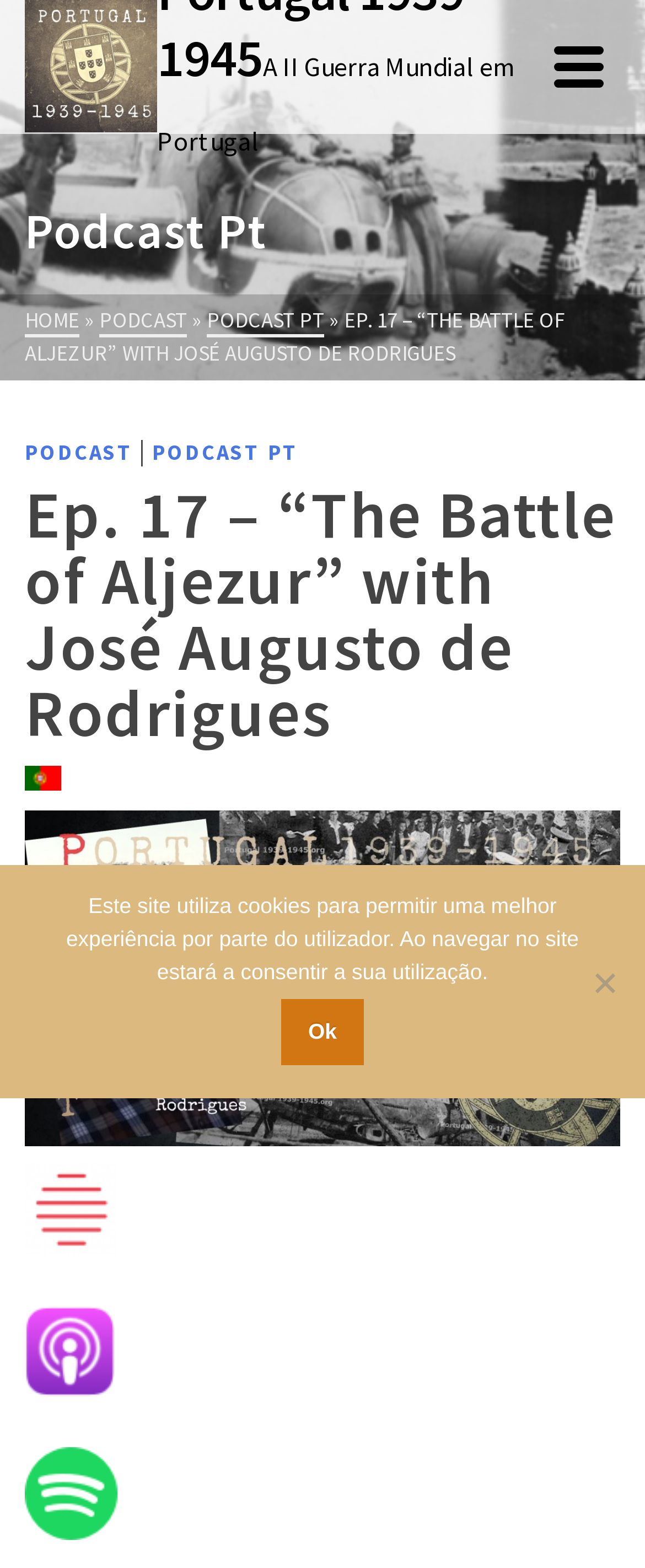What is the name of the podcast?
Refer to the image and give a detailed answer to the query.

The name of the podcast can be found in the heading 'Podcast Pt' which is located at the top of the webpage, inside the LayoutTable element.